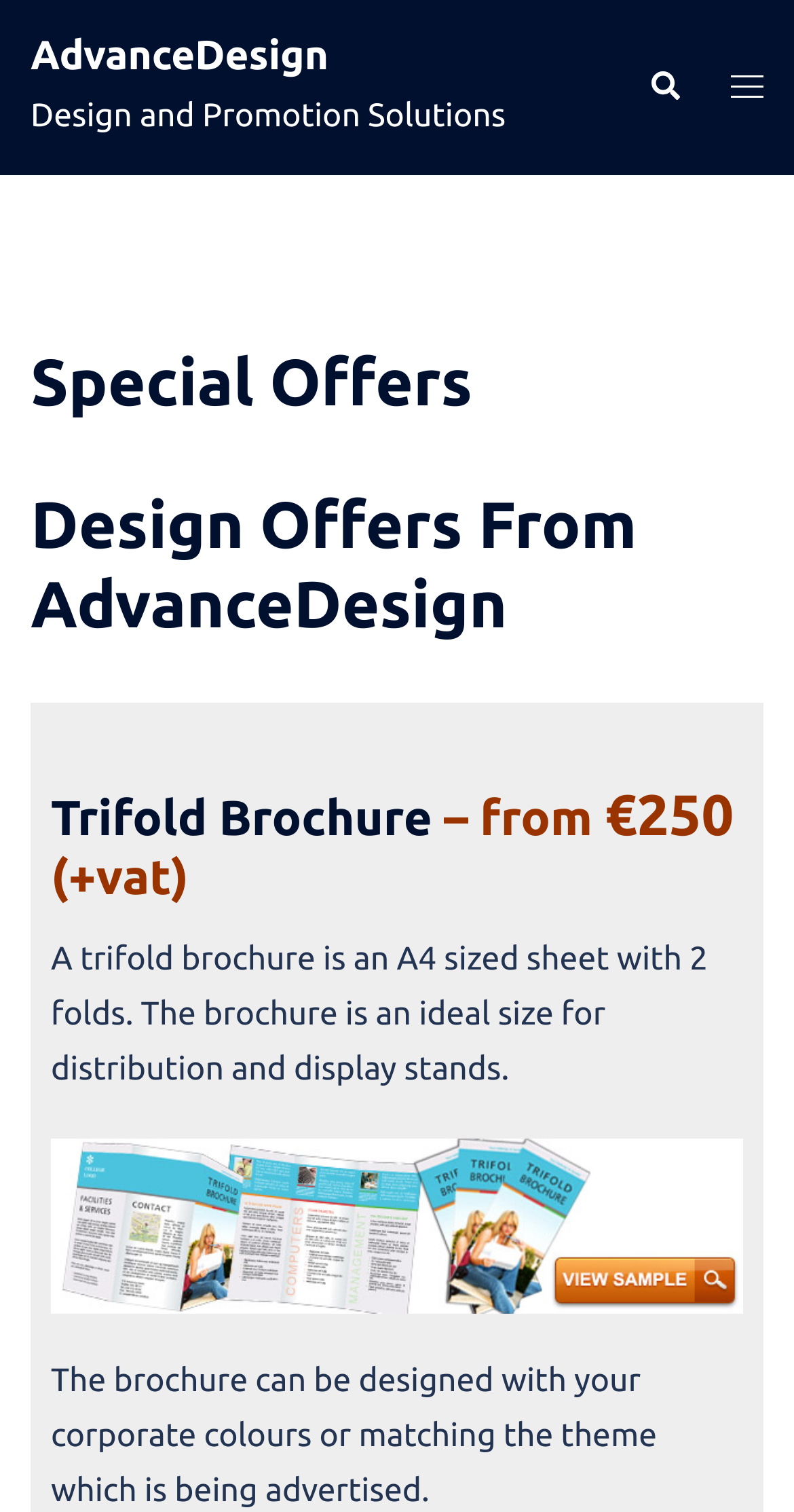Give an extensive and precise description of the webpage.

The webpage is about AdvanceDesign's special offers, specifically highlighting their trifold brochure design services. At the top left, there is a link to the AdvanceDesign homepage, accompanied by a brief description of the company as "Design and Promotion Solutions". On the top right, there are two links: "Search" with a small icon, and "Toggle menu" with a small icon.

Below the top section, there is a main header section that spans the entire width of the page. It contains three headings: "Special Offers", "Design Offers From AdvanceDesign", and "Trifold Brochure – from €250 (+vat)". The third heading is followed by a paragraph of text that describes the trifold brochure, stating that it is an ideal size for distribution and display stands.

Underneath the paragraph, there is a link to "trifold brochure design" with a related image below it. The image is likely a visual representation of the trifold brochure design. Finally, there is another paragraph of text that explains how the brochure can be designed to match the client's corporate colors or advertising theme.